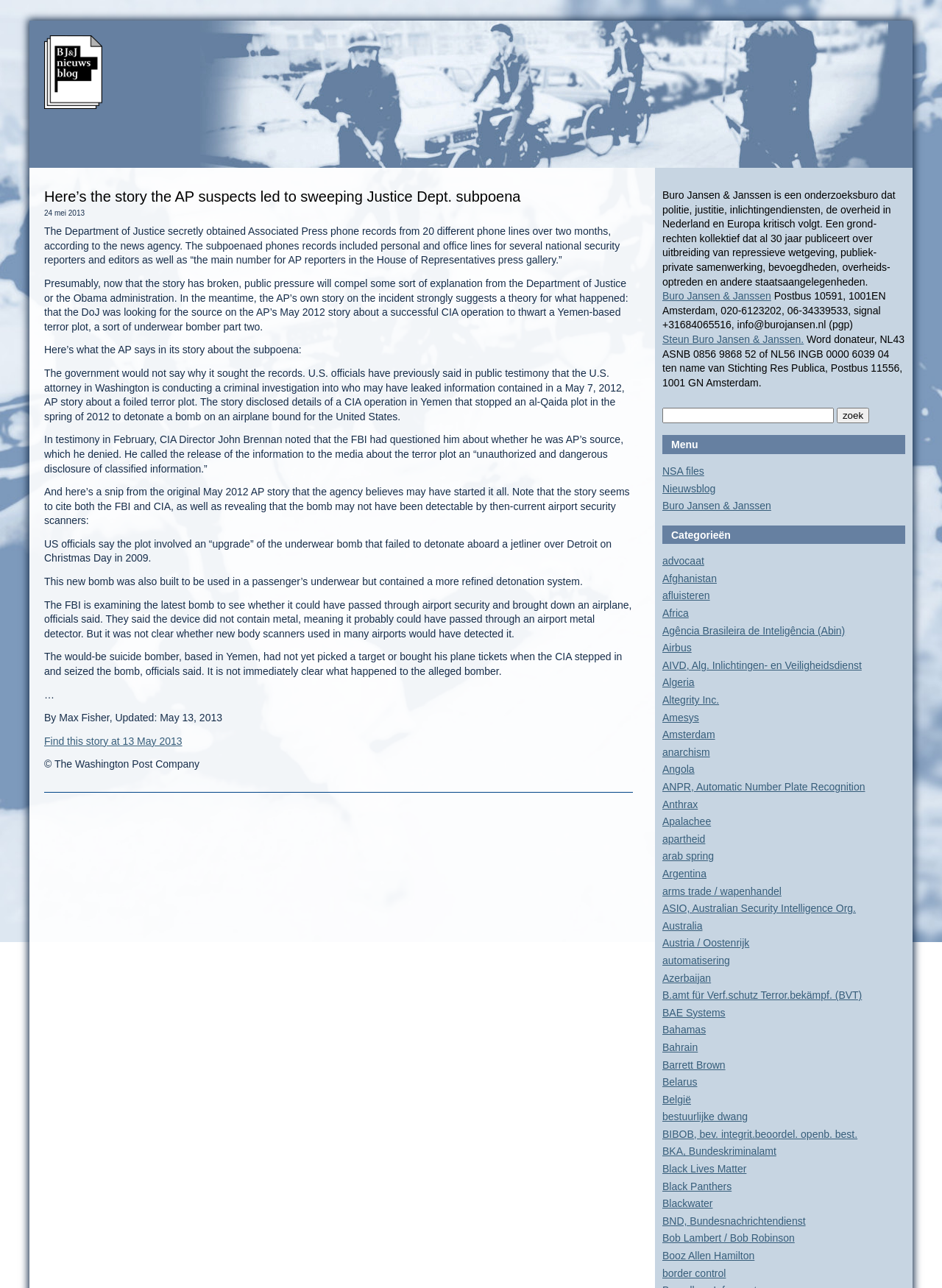Provide the bounding box for the UI element matching this description: "BIBOB, bev. integrit.beoordel. openb. best.".

[0.703, 0.876, 0.91, 0.885]